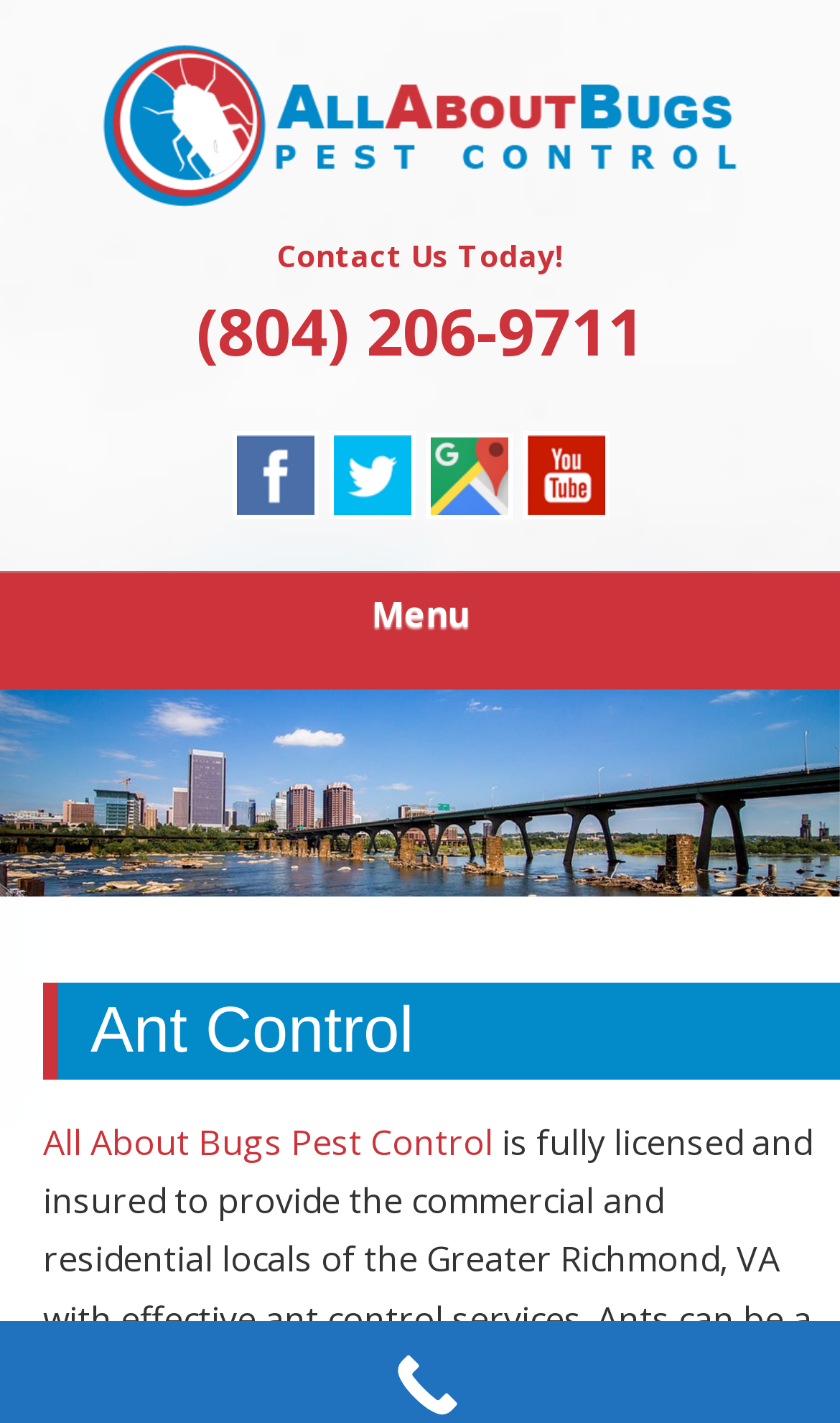Find the bounding box coordinates of the element's region that should be clicked in order to follow the given instruction: "Click the 'ALL ABOUT BUGS PEST CONTROL' link". The coordinates should consist of four float numbers between 0 and 1, i.e., [left, top, right, bottom].

[0.206, 0.036, 0.845, 0.243]